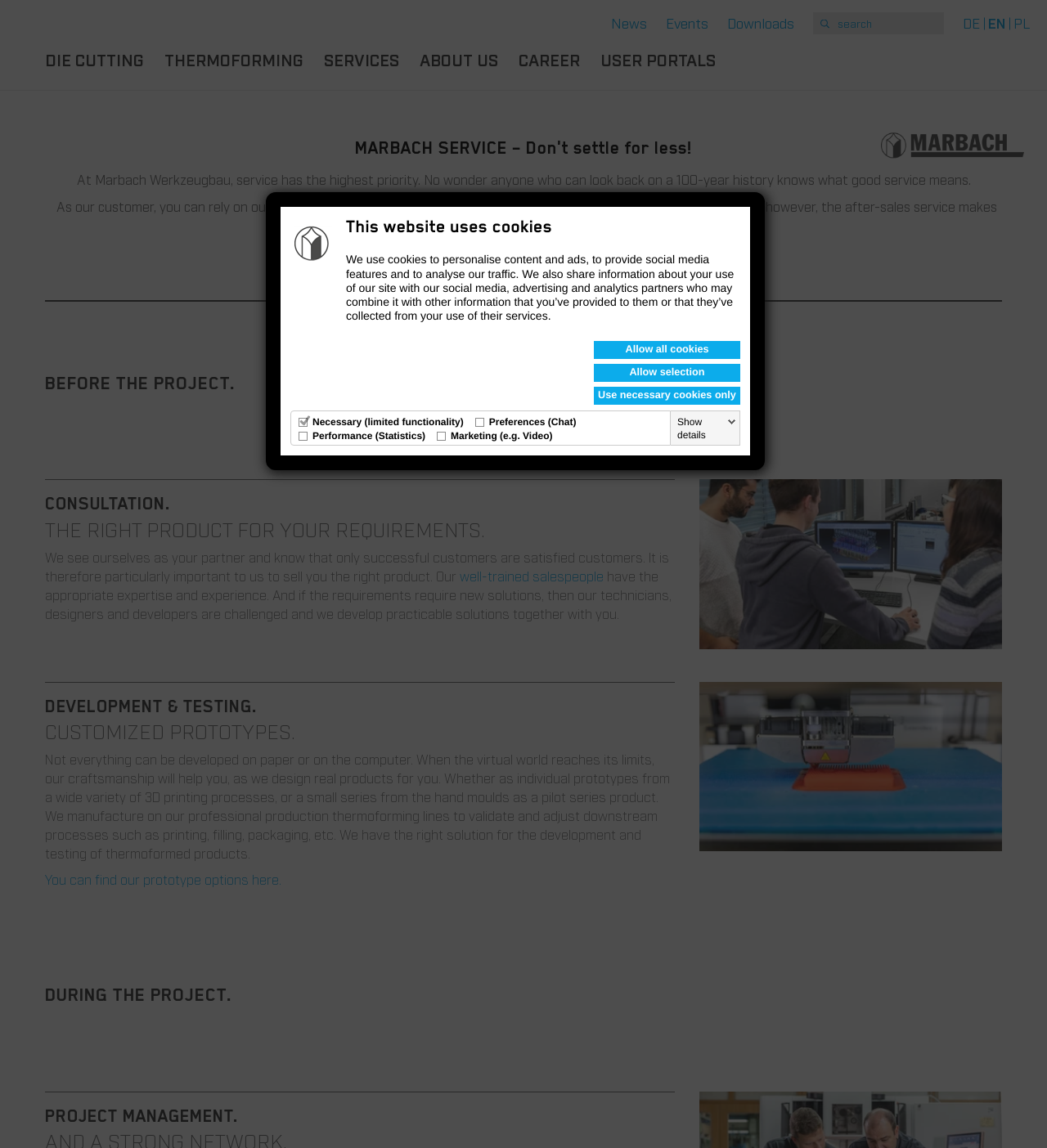Find the bounding box coordinates for the element described here: "Trays".

[0.18, 0.178, 0.219, 0.192]